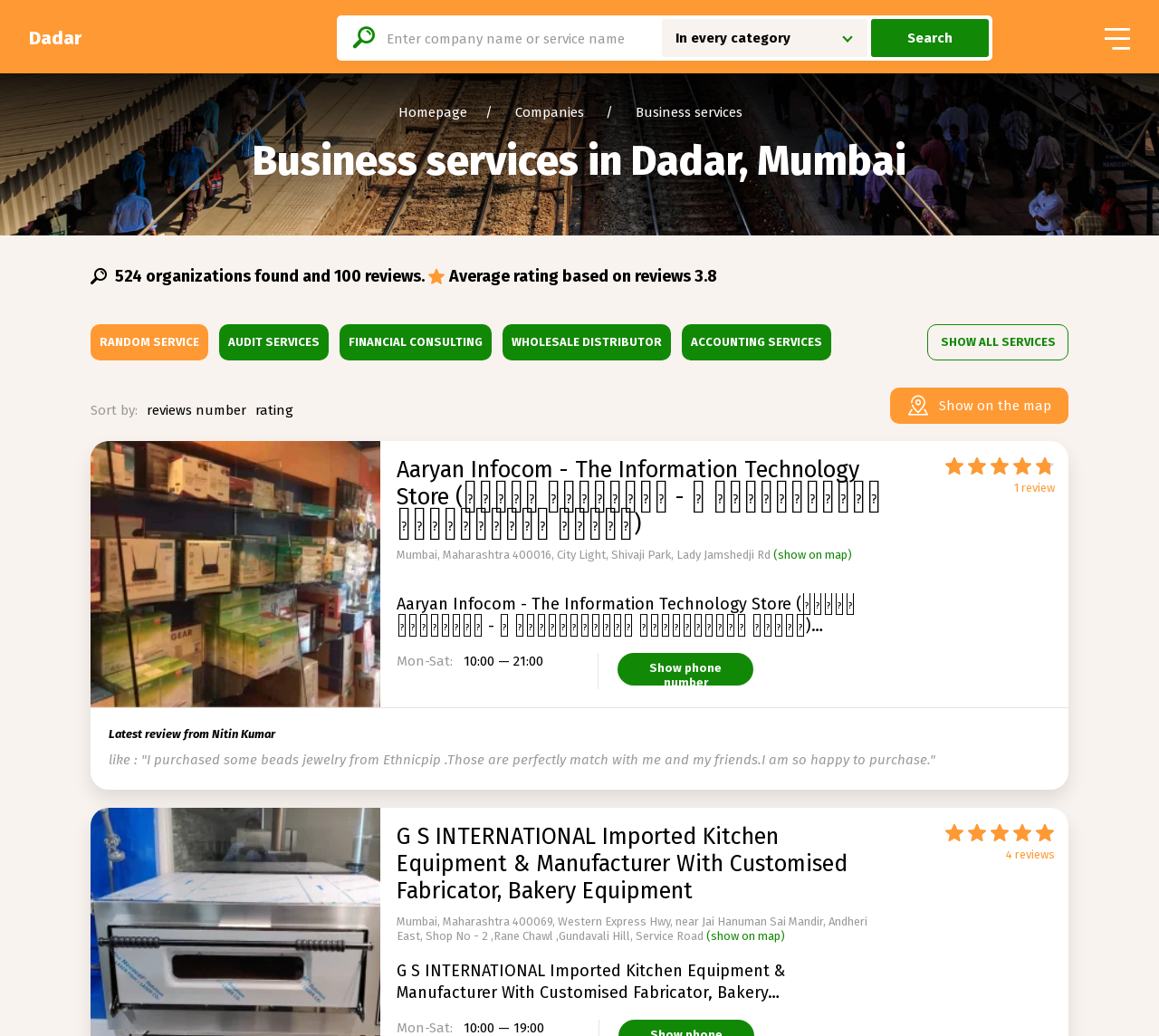Describe all visible elements and their arrangement on the webpage.

This webpage appears to be a directory of business services in Dadar East and Dadar West, Mumbai. At the top, there is a search bar with a search button and a dropdown menu to filter search results. Below the search bar, there are links to the homepage, companies, and business services.

The main content of the page is a list of 524 business services, each with its own section. Each section includes the business name, address, phone number, and a "show on map" link. Some businesses also have reviews and ratings displayed. The list is sorted by default, but users can sort it by reviews or rating by clicking on the corresponding links.

There are also links to various business categories, such as audit services, financial consulting, and graphic design, among others. These links are arranged in a grid-like pattern and take up most of the page.

At the bottom of the page, there are a few business listings with more detailed information, including photos, addresses, phone numbers, and reviews. These listings also have a "show on map" link and a link to show the business's phone number.

Overall, the page is densely packed with information, but the layout is organized and easy to navigate.